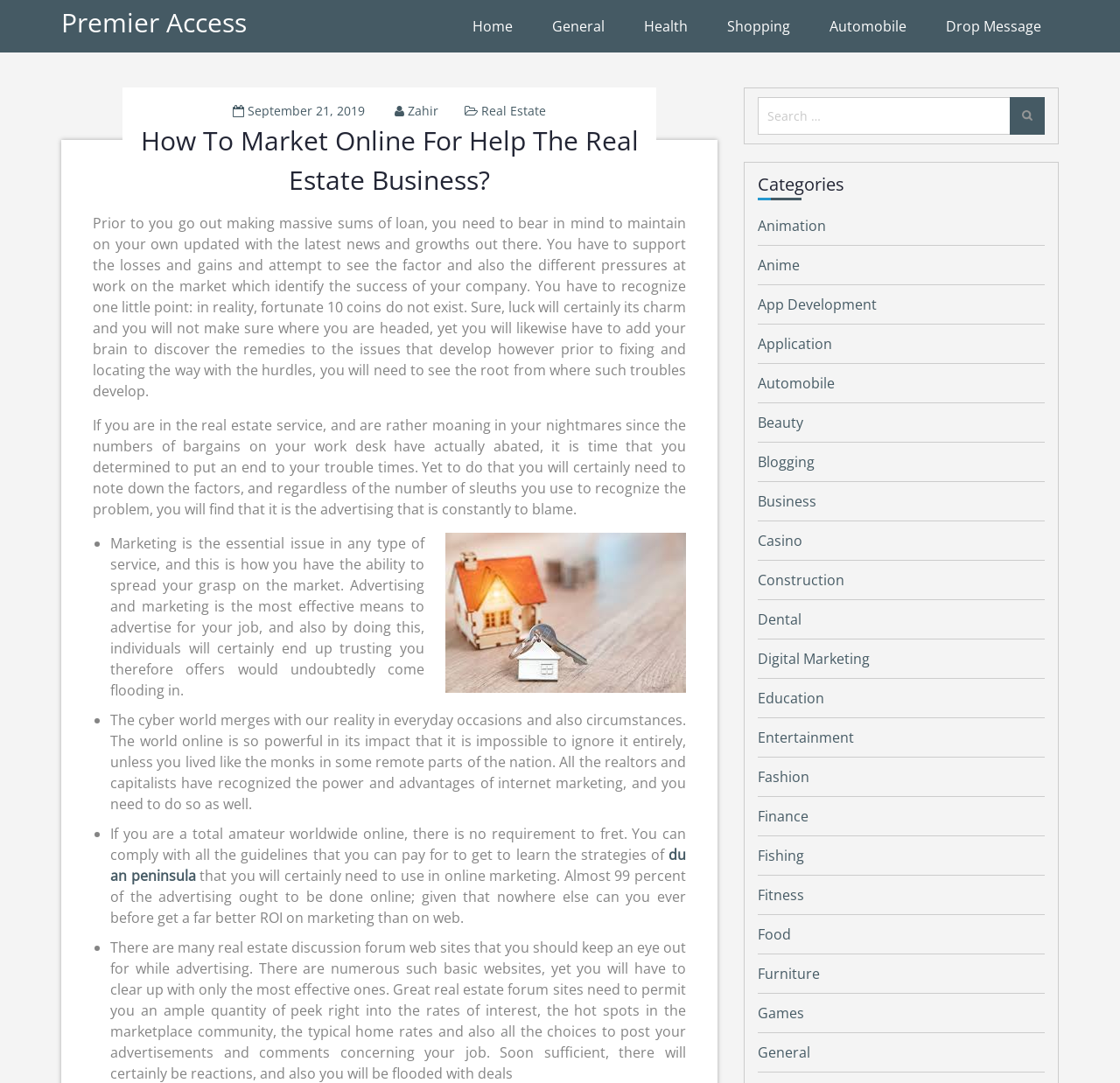Provide a thorough summary of the webpage.

This webpage is about marketing online for the real estate business. At the top, there is a heading "Premier Access" and a link with the same text. Below it, there are several links to different categories, including "Home", "General", "Health", "Shopping", "Automobile", and "Drop Message".

On the left side, there is a section with a heading "How To Market Online For Help The Real Estate Business?" and several paragraphs of text discussing the importance of marketing in the real estate business and how to do it effectively online. The text is divided into sections with list markers and includes links to other relevant topics.

Below the text, there is an image with the caption "Bachkhoaland". On the right side, there is a search bar with a button labeled "Search" and a heading "Categories" above a list of links to various categories, including "Animation", "Anime", "App Development", and many others.

Overall, the webpage appears to be a blog or article about online marketing in the real estate industry, with a focus on providing information and resources to help readers improve their marketing efforts.